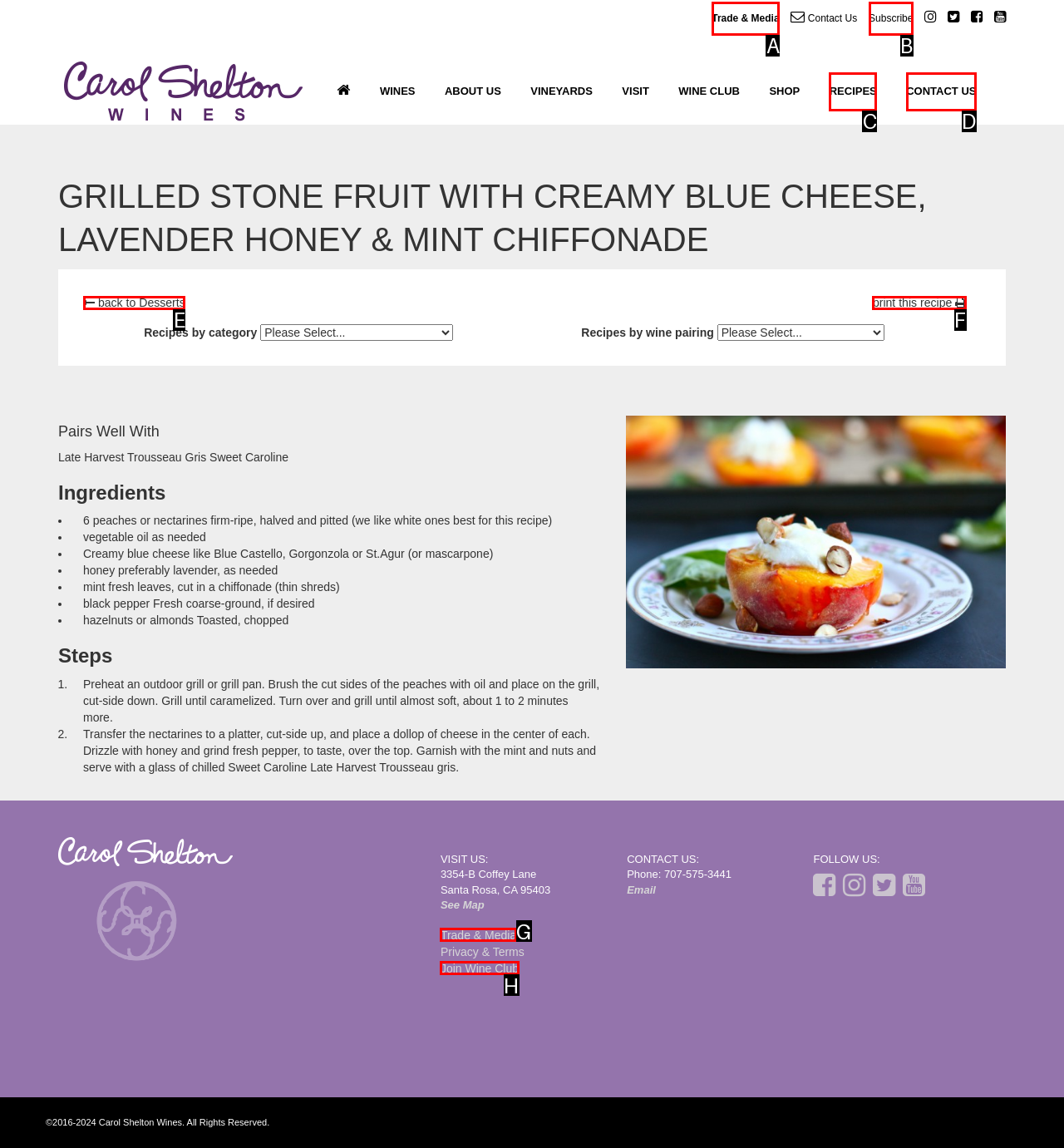Identify which HTML element aligns with the description: Join Wine Club
Answer using the letter of the correct choice from the options available.

H